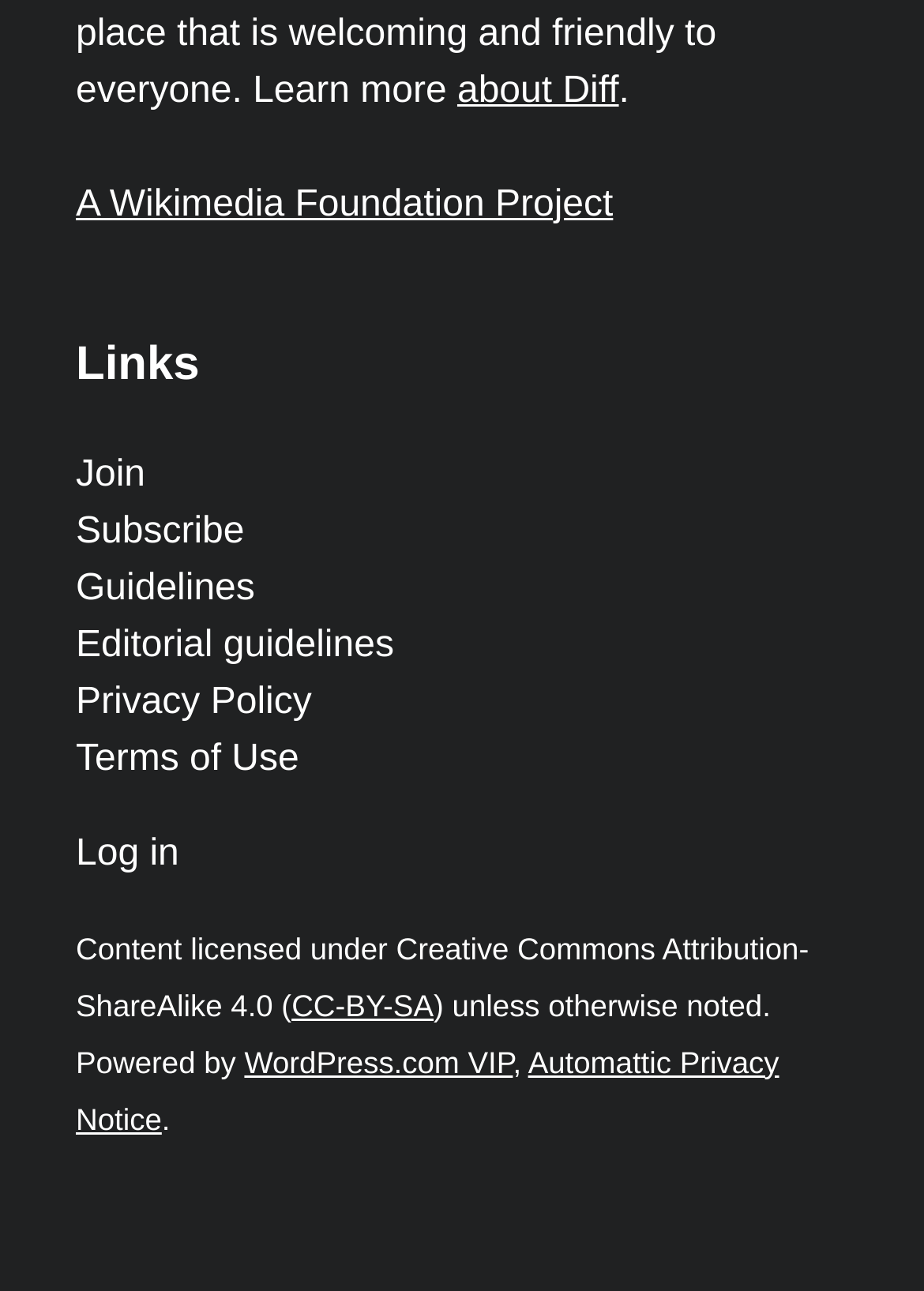Using the element description: "A Wikimedia Foundation Project", determine the bounding box coordinates for the specified UI element. The coordinates should be four float numbers between 0 and 1, [left, top, right, bottom].

[0.082, 0.143, 0.664, 0.174]